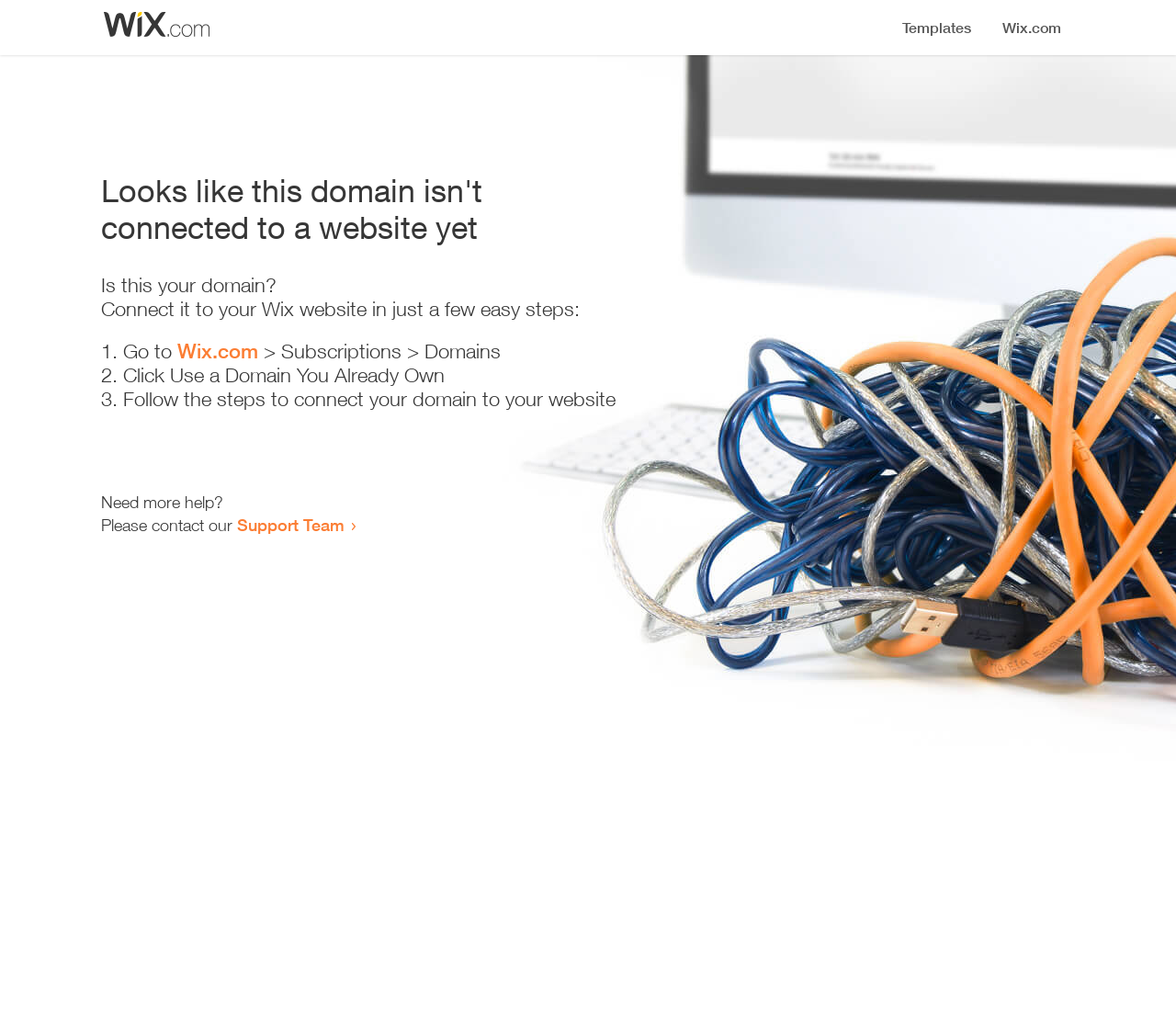Determine the bounding box coordinates of the UI element that matches the following description: "Wix.com". The coordinates should be four float numbers between 0 and 1 in the format [left, top, right, bottom].

[0.151, 0.329, 0.22, 0.352]